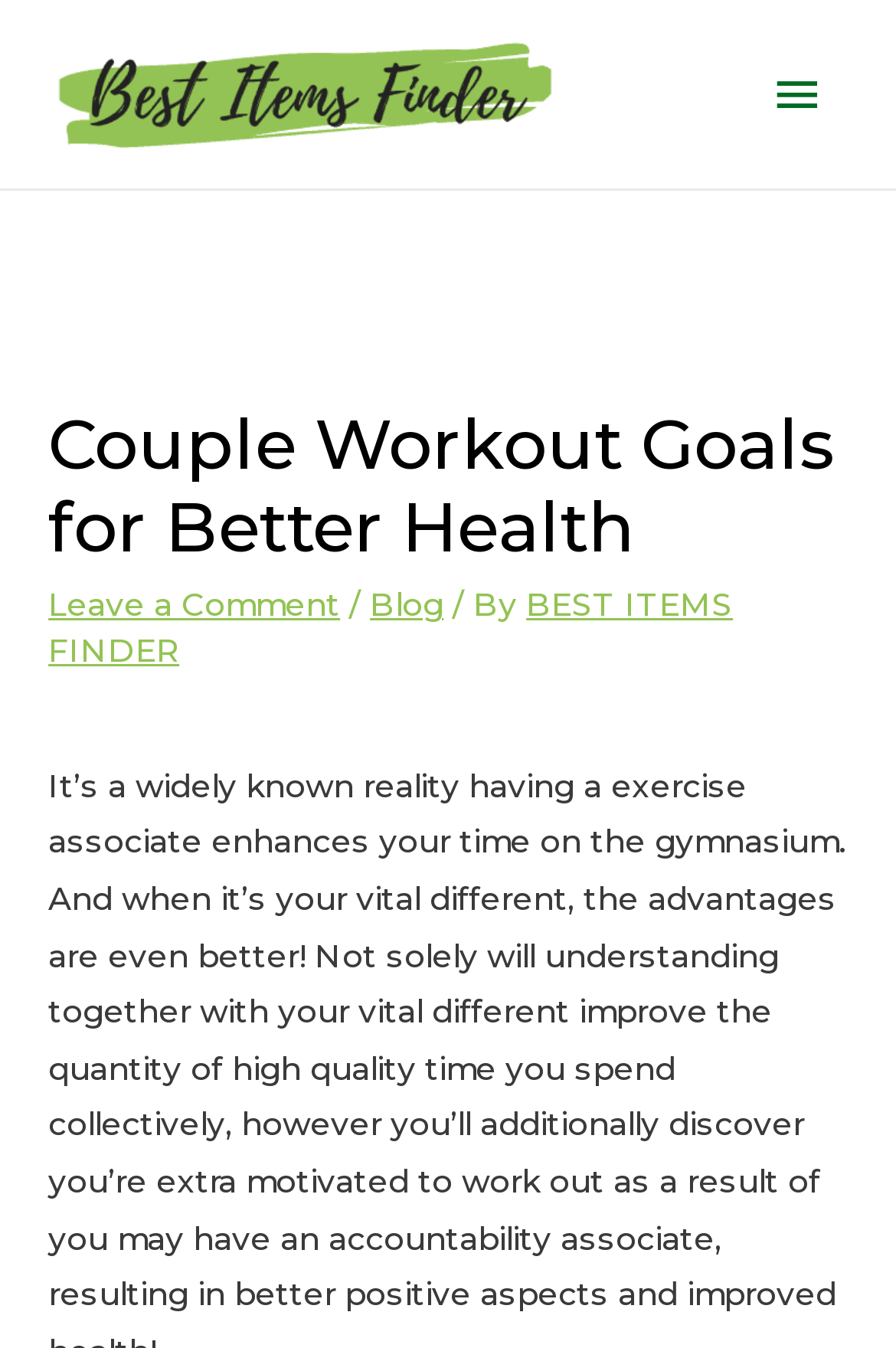Please determine the main heading text of this webpage.

Couple Workout Goals for Better Health